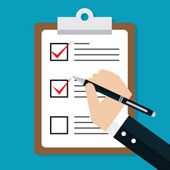From the image, can you give a detailed response to the question below:
What type of services is the 'man with a van' service in Chalford associated with?

The 'man with a van' service in Chalford is associated with various tasks such as rubbish removal, household moves, and logistics support, which are efficiently managed and completed as indicated by the checklist on the clipboard.